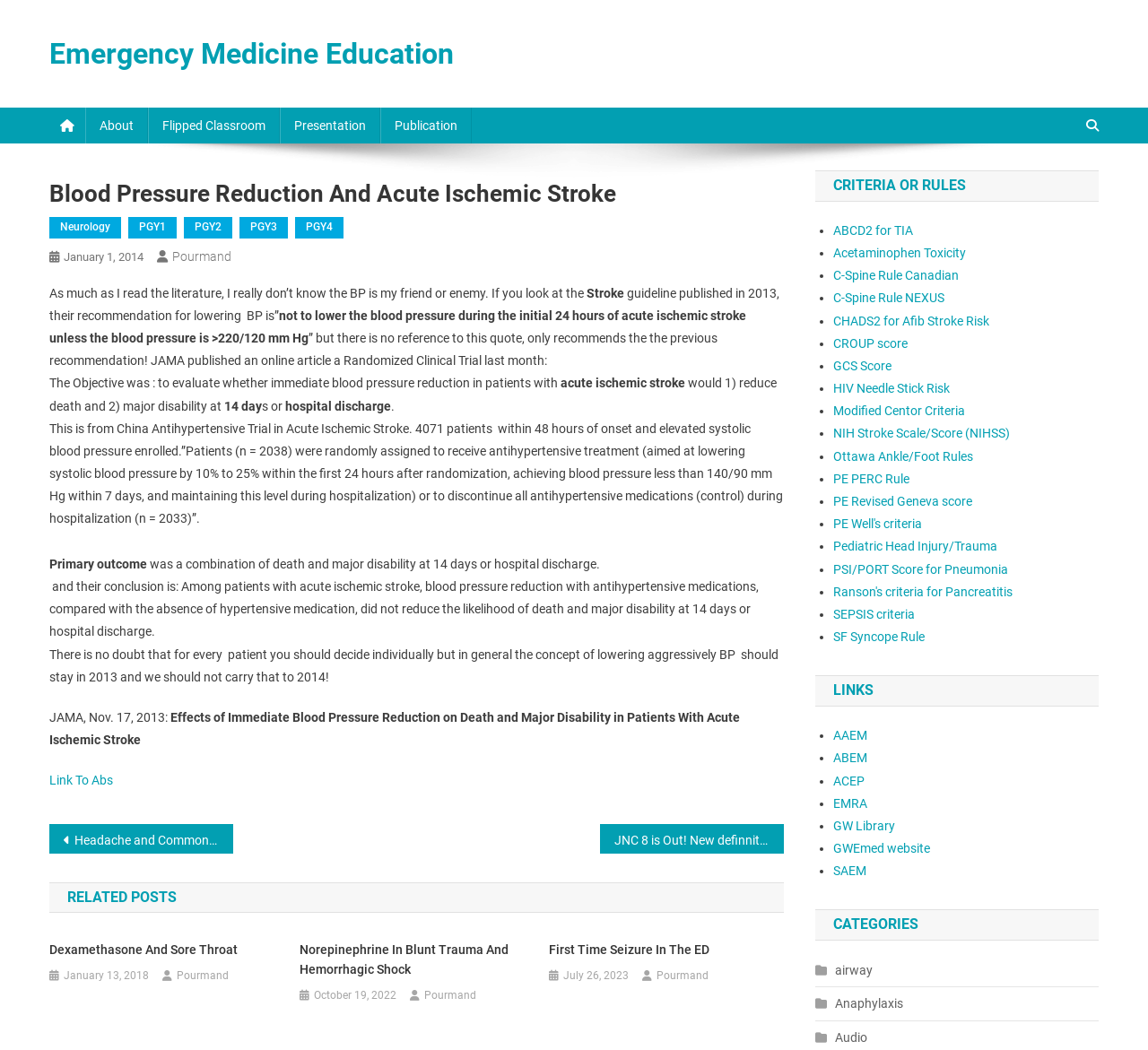Please specify the bounding box coordinates of the element that should be clicked to execute the given instruction: 'Read the article 'Blood Pressure Reduction And Acute Ischemic Stroke''. Ensure the coordinates are four float numbers between 0 and 1, expressed as [left, top, right, bottom].

[0.043, 0.172, 0.683, 0.256]